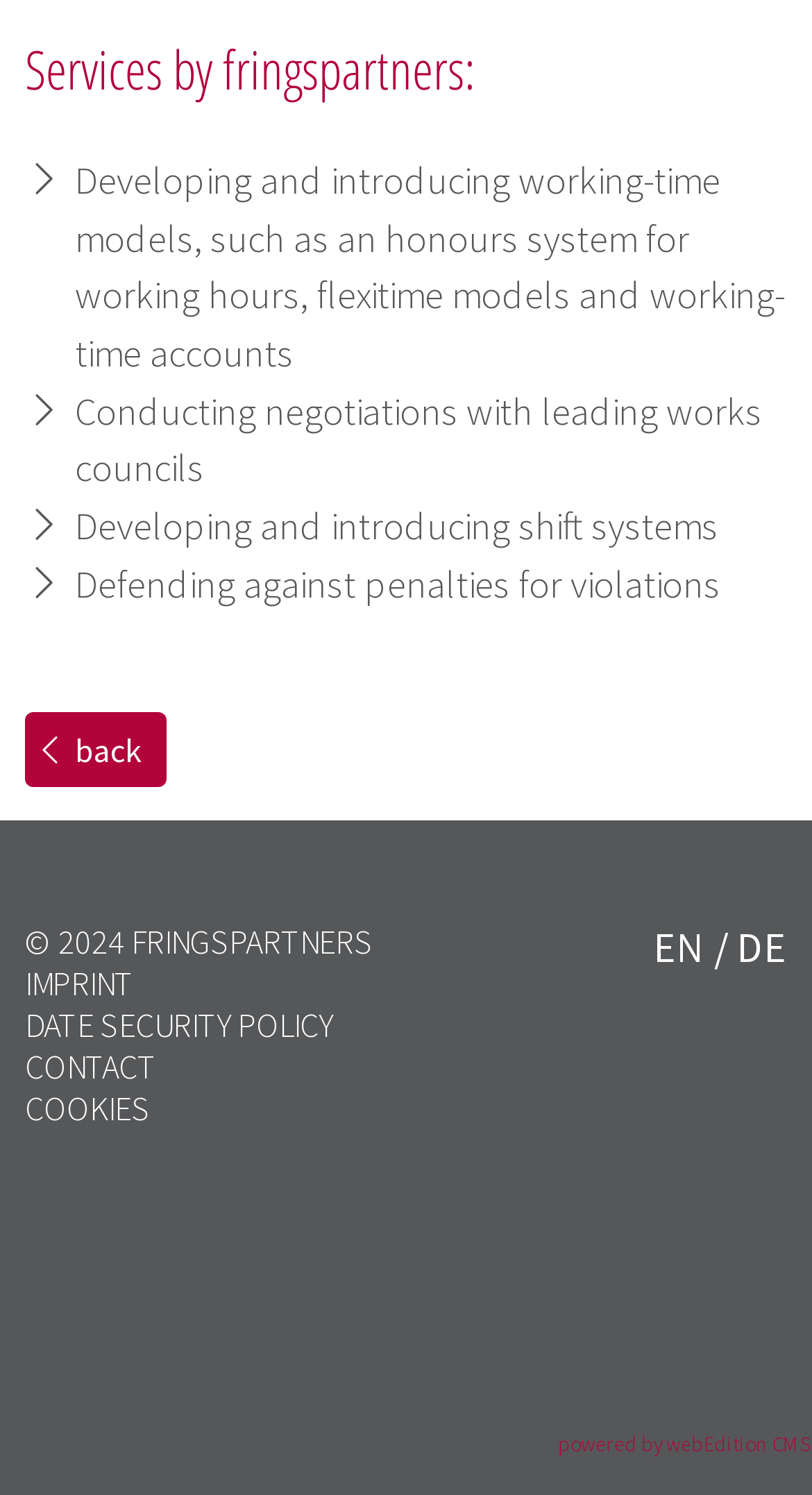What languages are available?
Please provide an in-depth and detailed response to the question.

I found a language selection option at the bottom of the webpage, which offers English (EN) and German (DE) as language options.